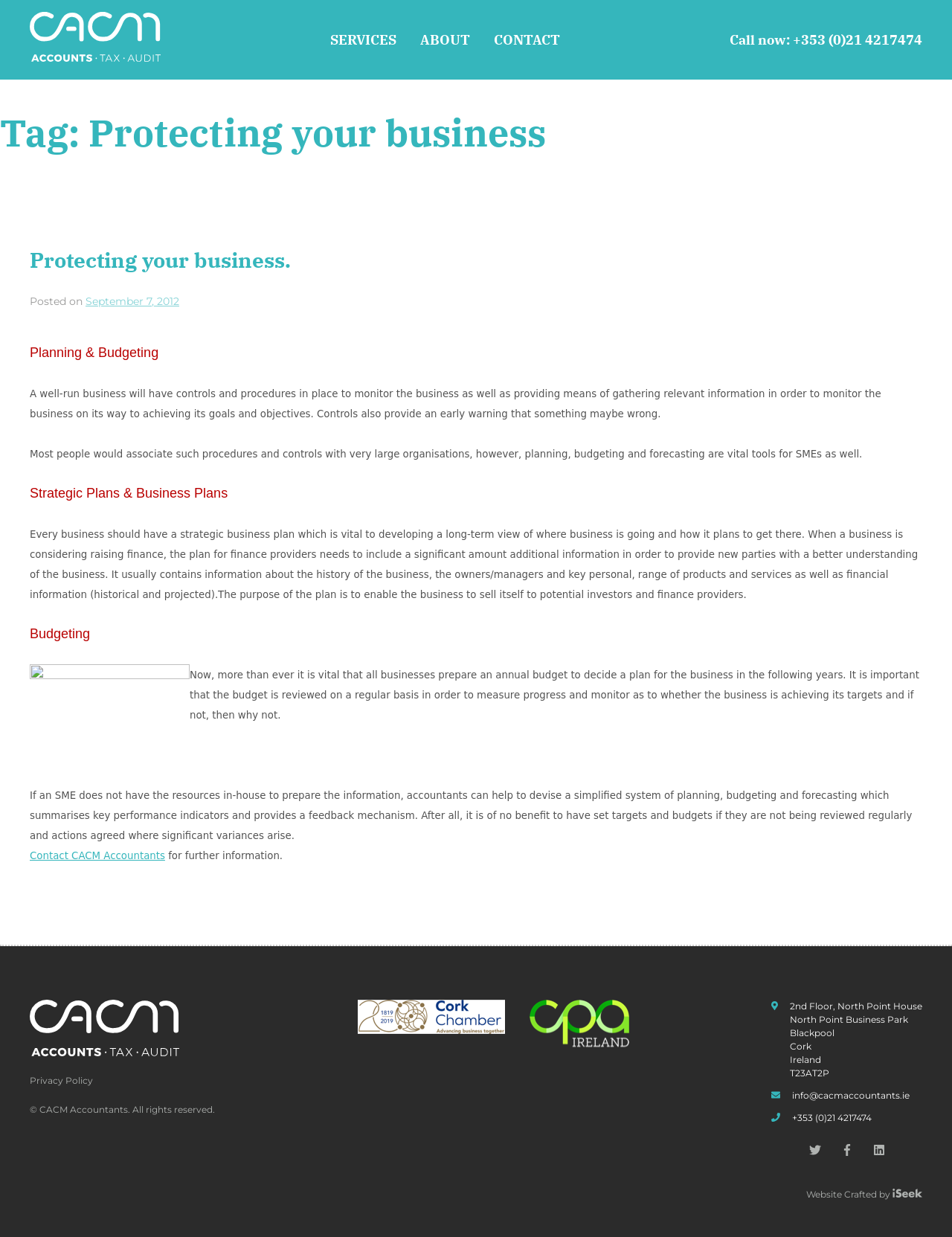Could you specify the bounding box coordinates for the clickable section to complete the following instruction: "Visit the 'ABOUT' page"?

[0.429, 0.024, 0.506, 0.04]